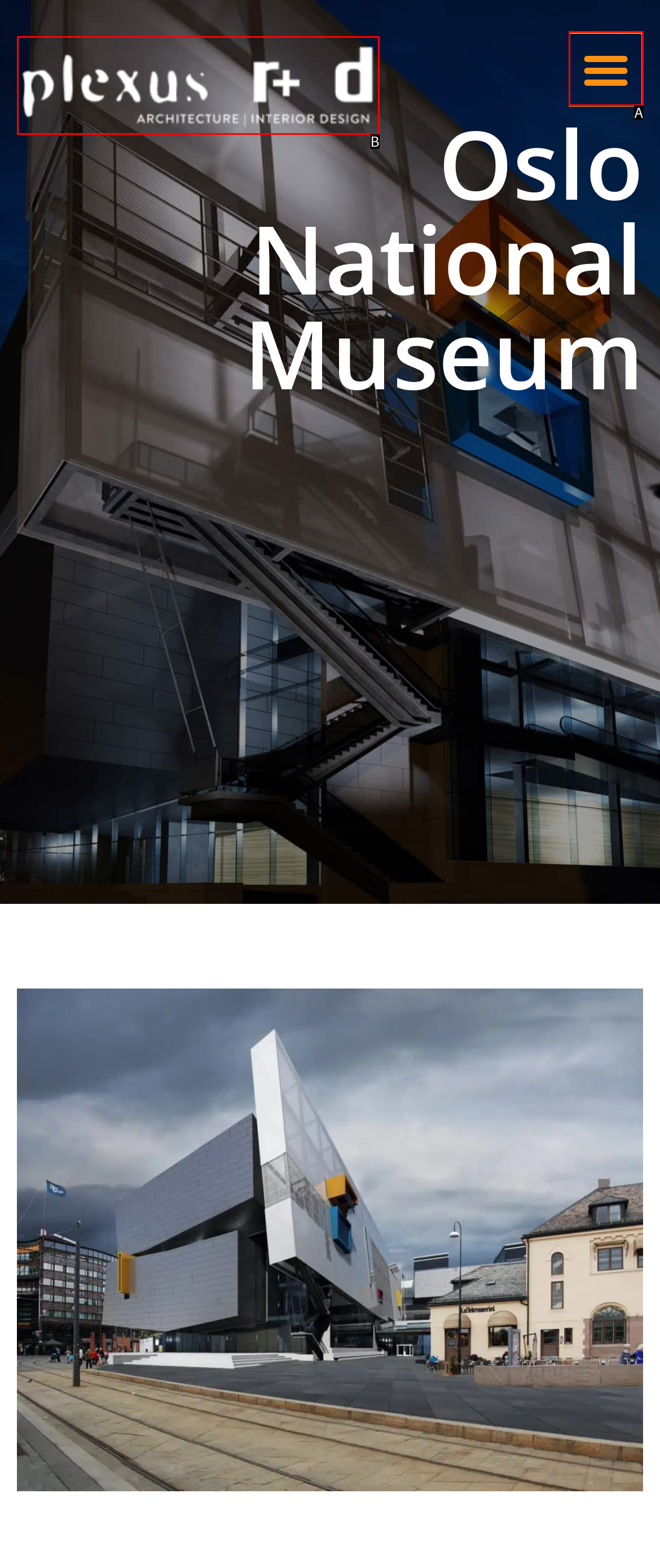Match the description to the correct option: Menu
Provide the letter of the matching option directly.

A